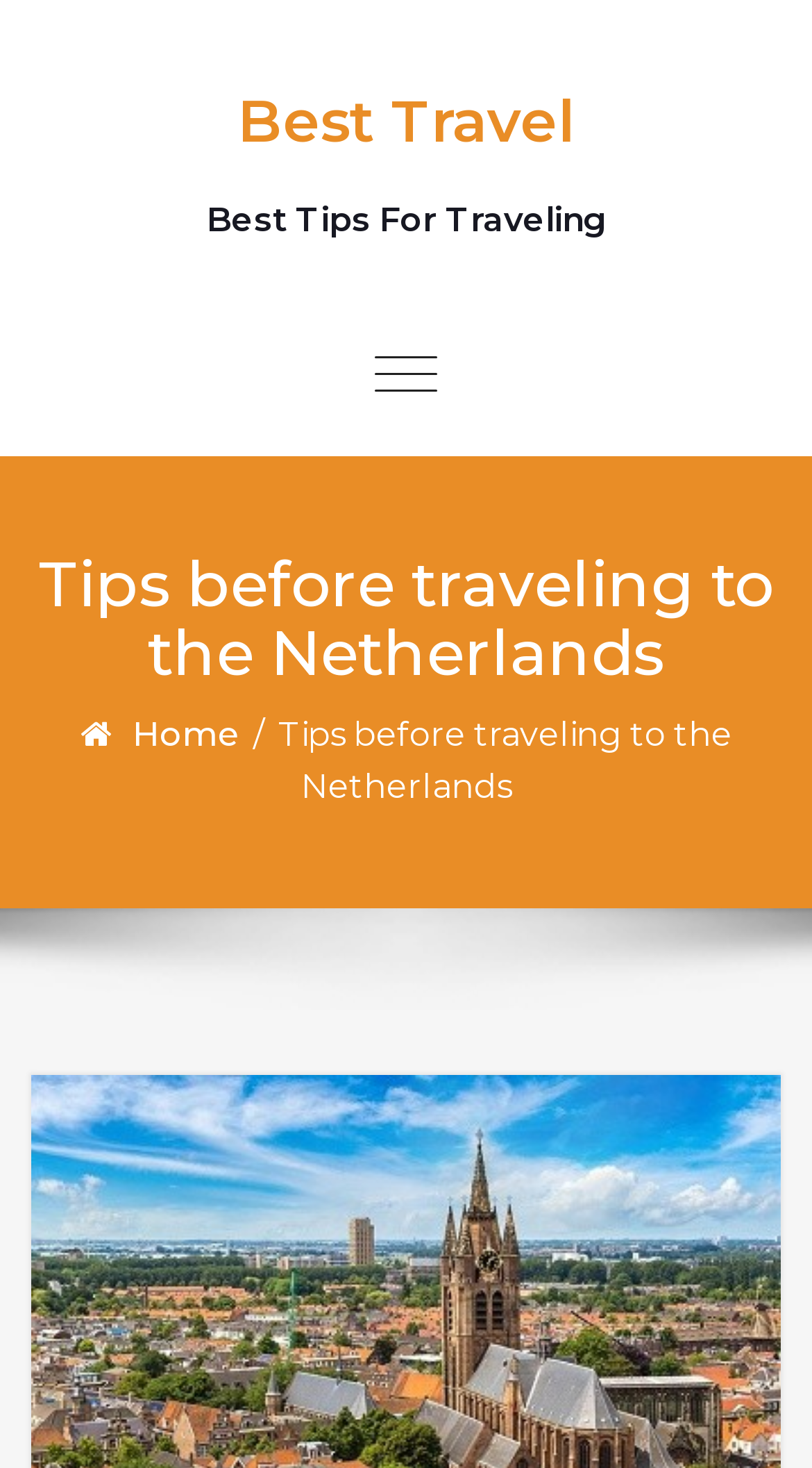Please provide a one-word or phrase answer to the question: 
What is the main topic of the webpage?

Traveling to the Netherlands